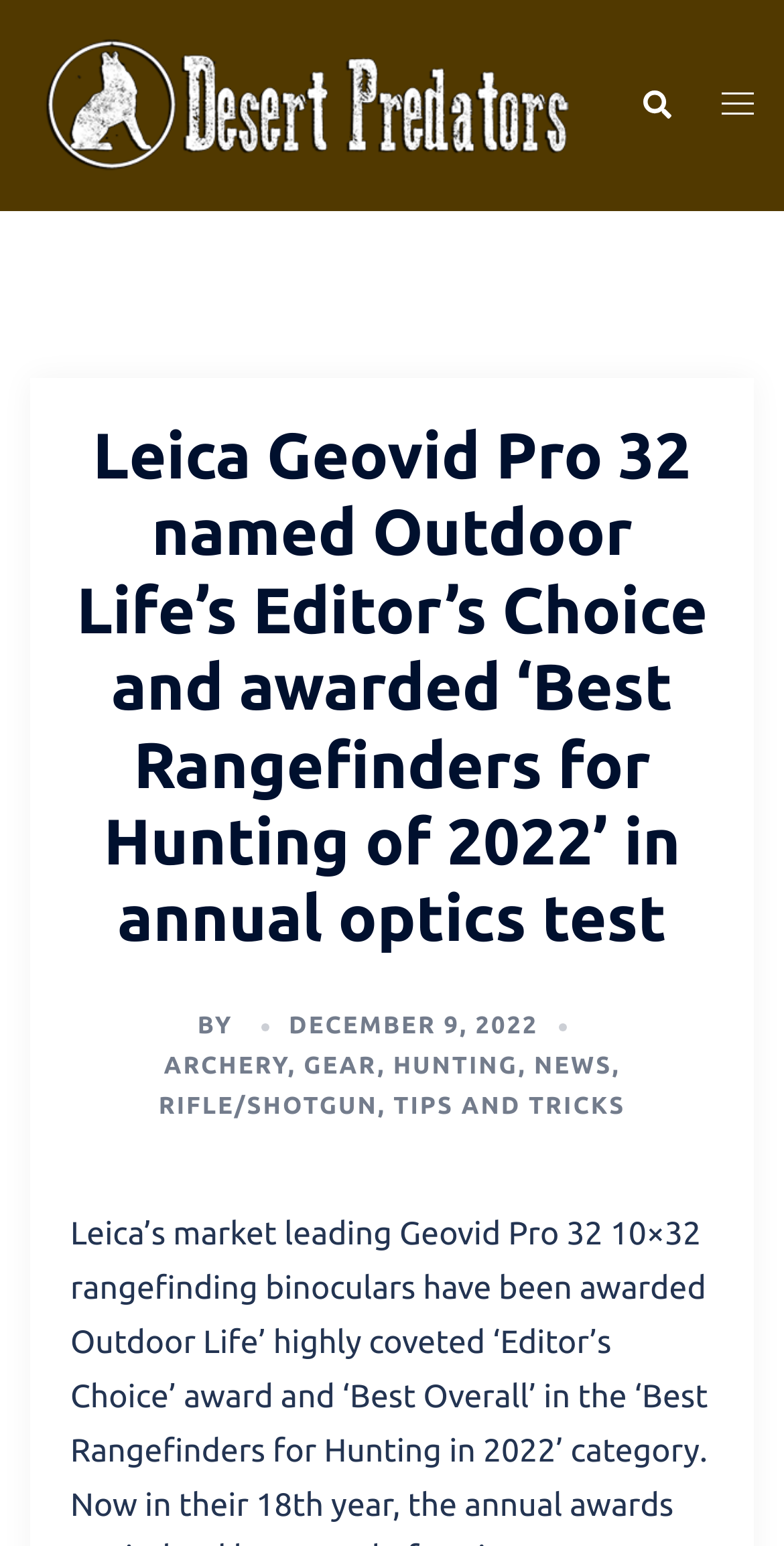Locate the bounding box for the described UI element: "December 9, 2022". Ensure the coordinates are four float numbers between 0 and 1, formatted as [left, top, right, bottom].

[0.368, 0.655, 0.687, 0.672]